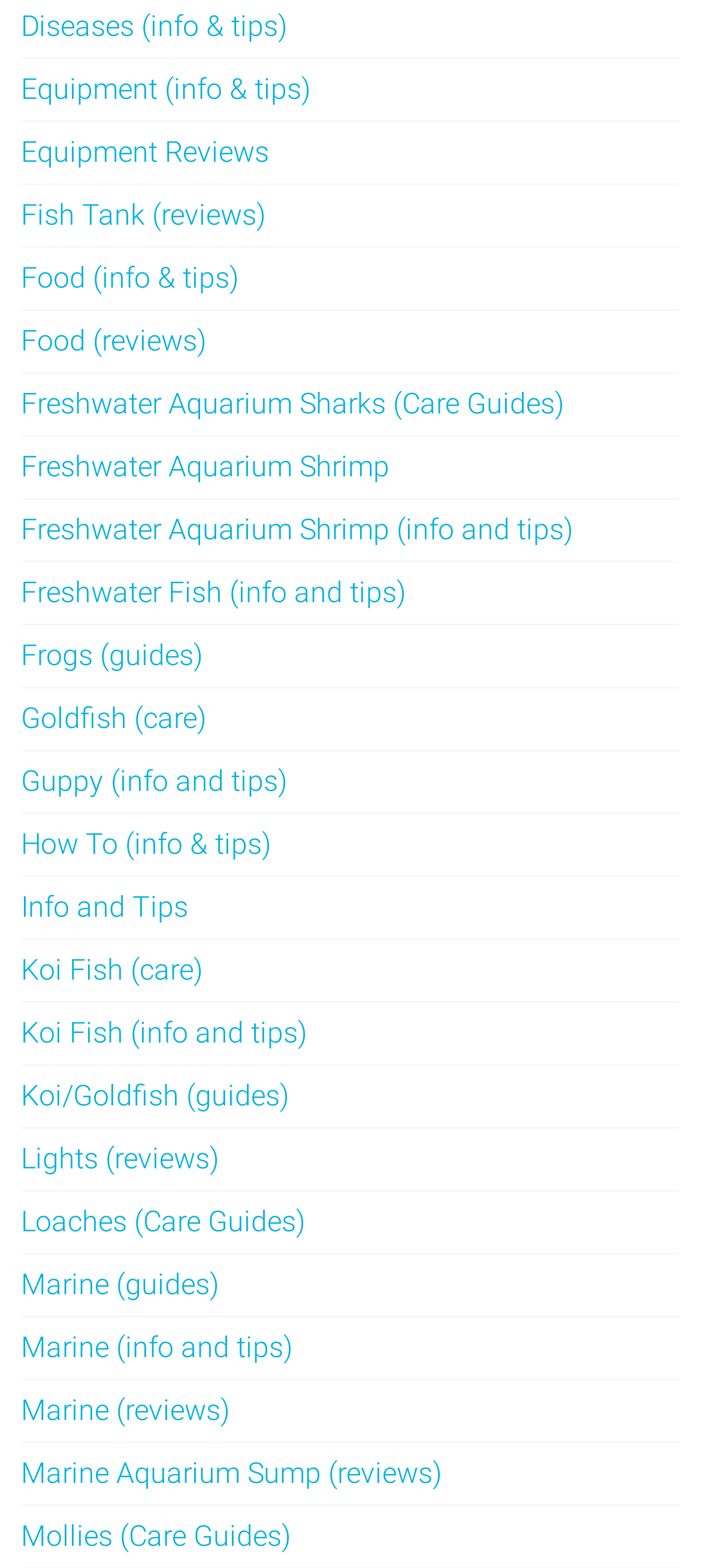From the screenshot, find the bounding box of the UI element matching this description: "Equipment (info & tips)". Supply the bounding box coordinates in the form [left, top, right, bottom], each a float between 0 and 1.

[0.03, 0.046, 0.443, 0.068]